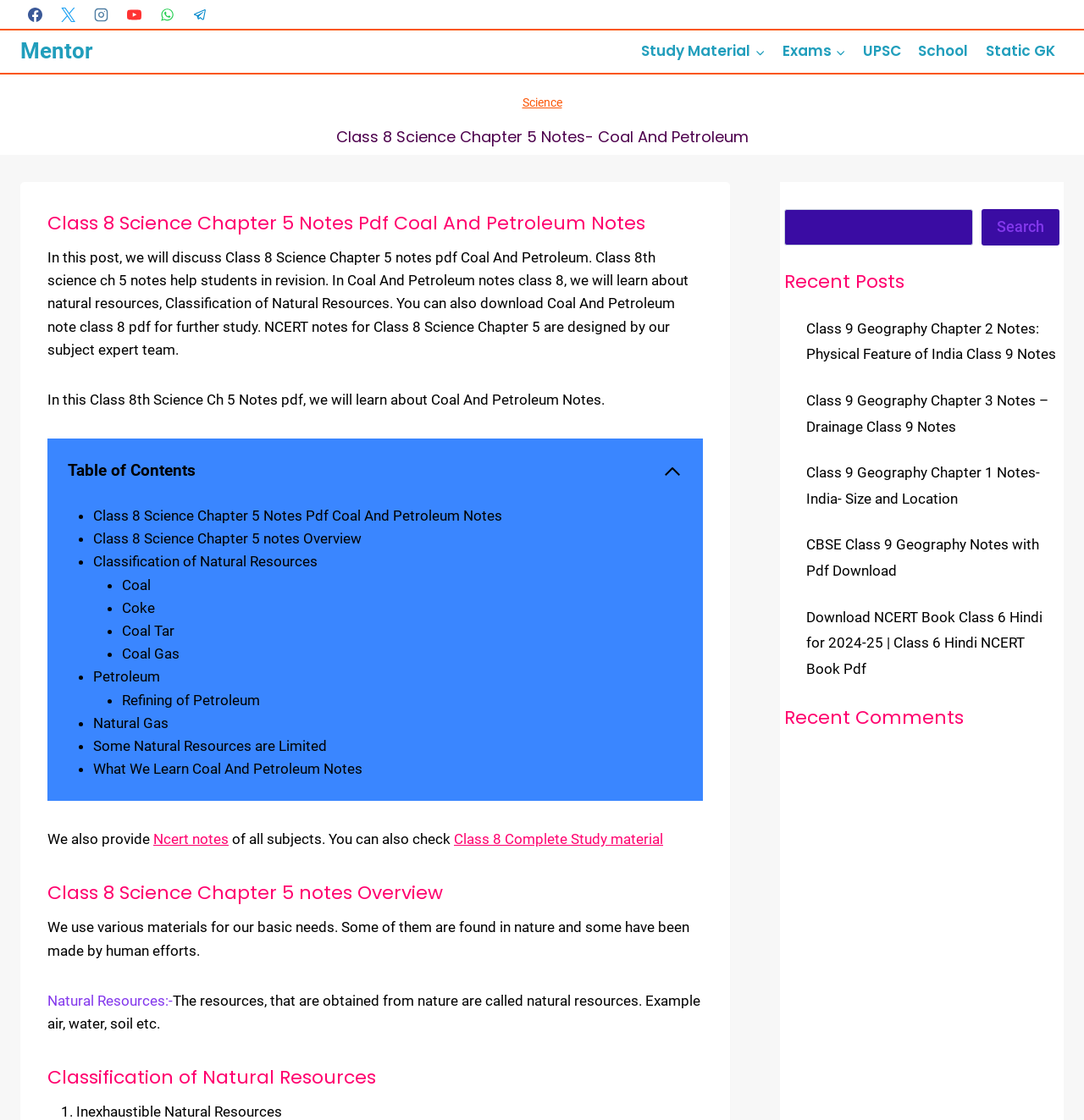Determine the bounding box coordinates of the region that needs to be clicked to achieve the task: "Go to Study Material".

[0.584, 0.028, 0.714, 0.064]